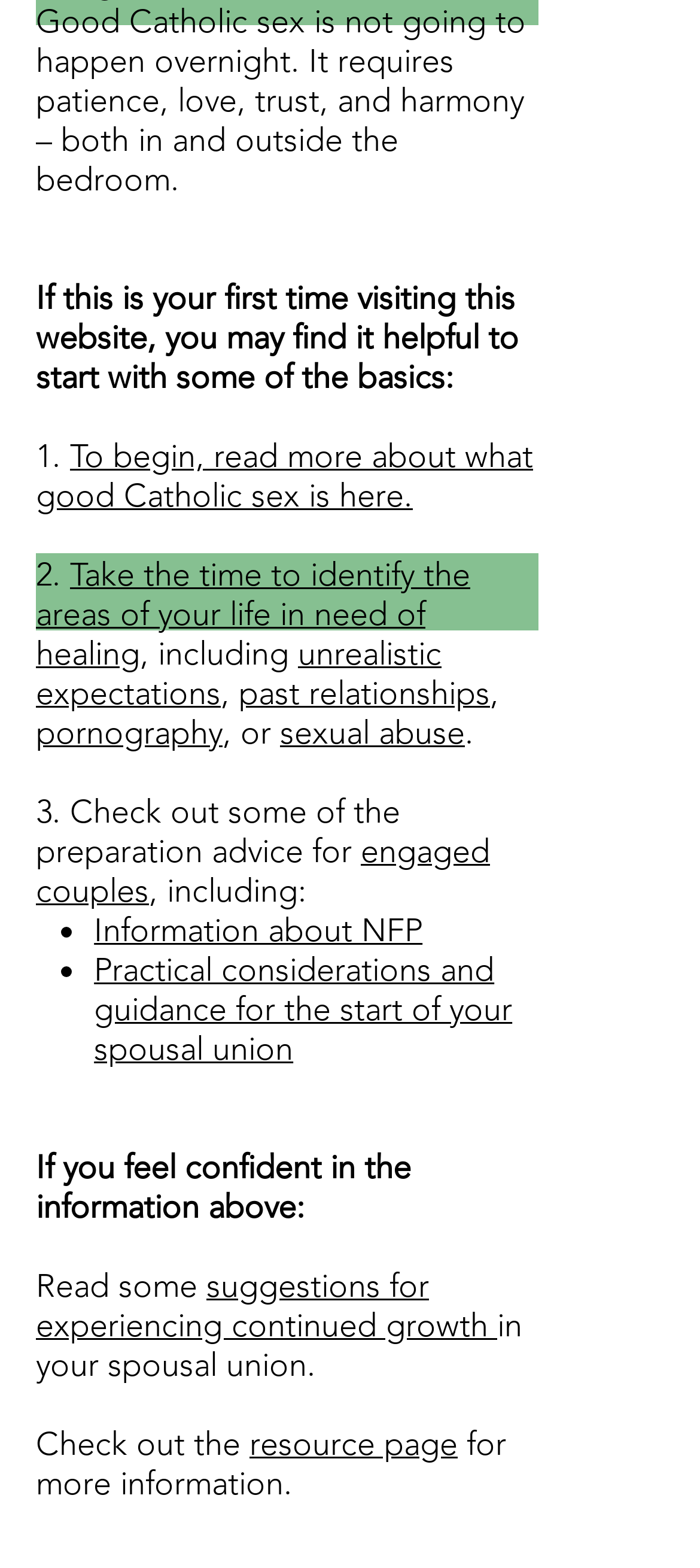Given the element description "unrealistic expectations" in the screenshot, predict the bounding box coordinates of that UI element.

[0.051, 0.404, 0.631, 0.455]